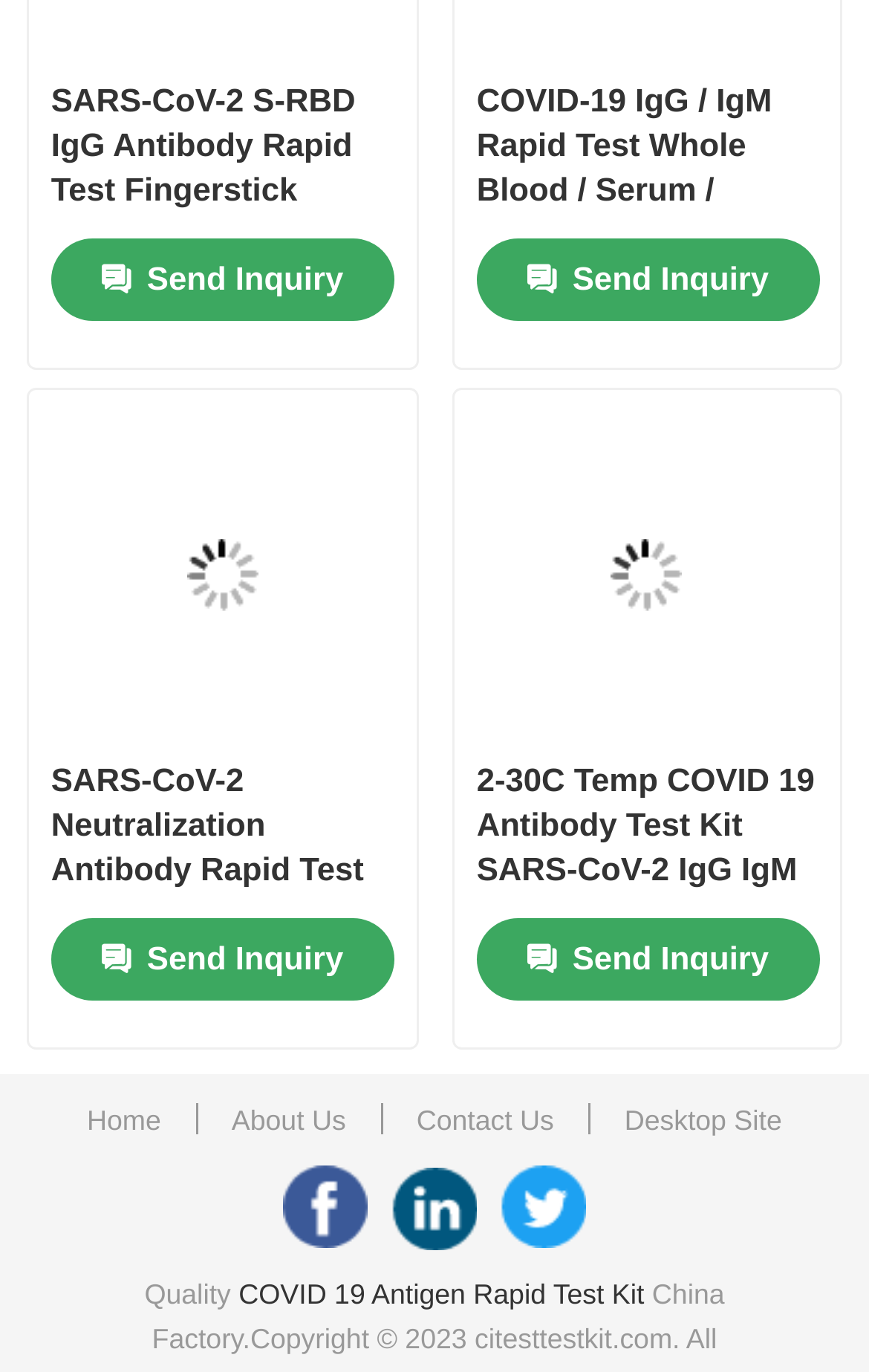Please determine the bounding box of the UI element that matches this description: Back to top. The coordinates should be given as (top-left x, top-left y, bottom-right x, bottom-right y), with all values between 0 and 1.

None